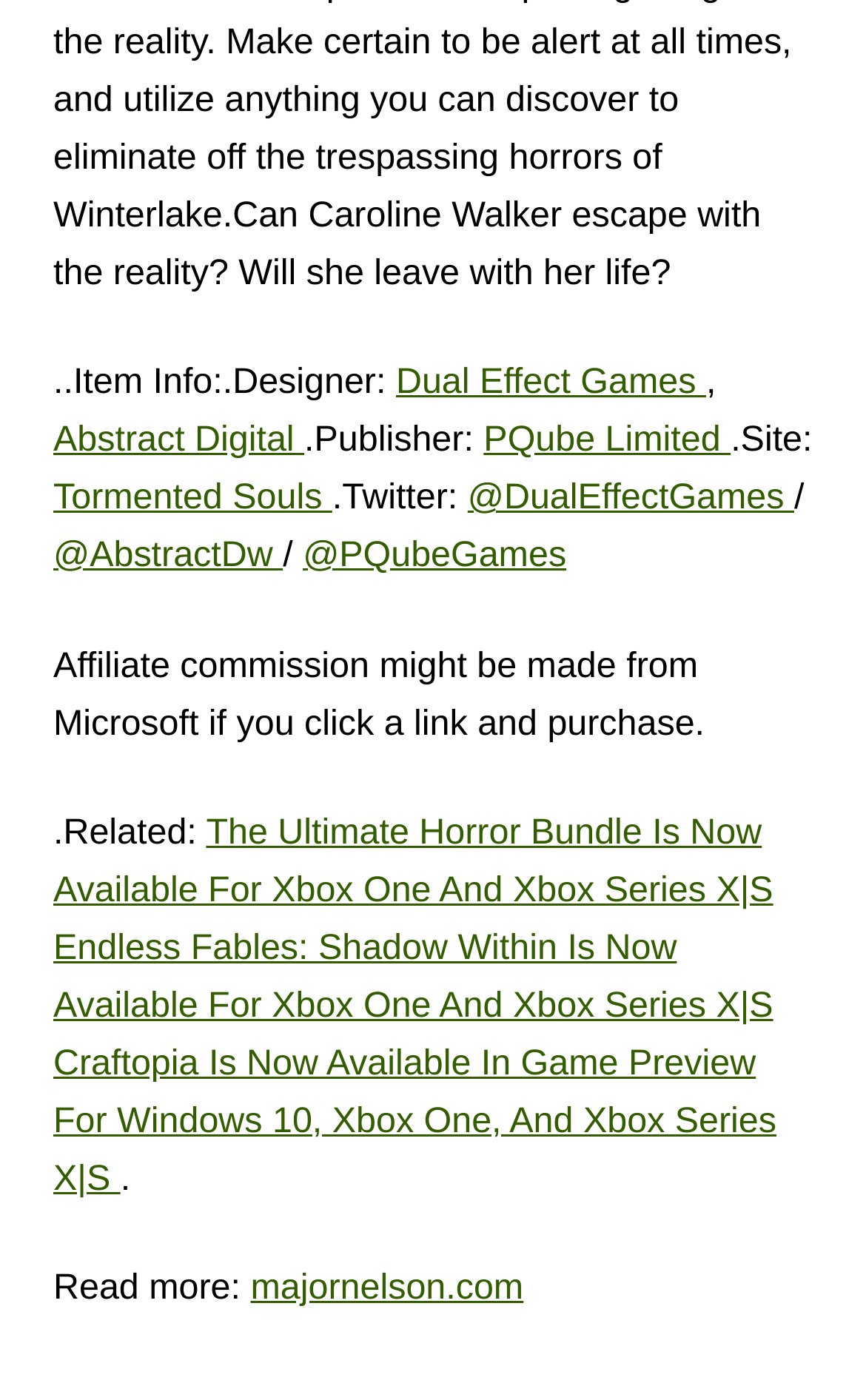Show the bounding box coordinates of the region that should be clicked to follow the instruction: "Go to majornelson.com."

[0.289, 0.906, 0.604, 0.934]